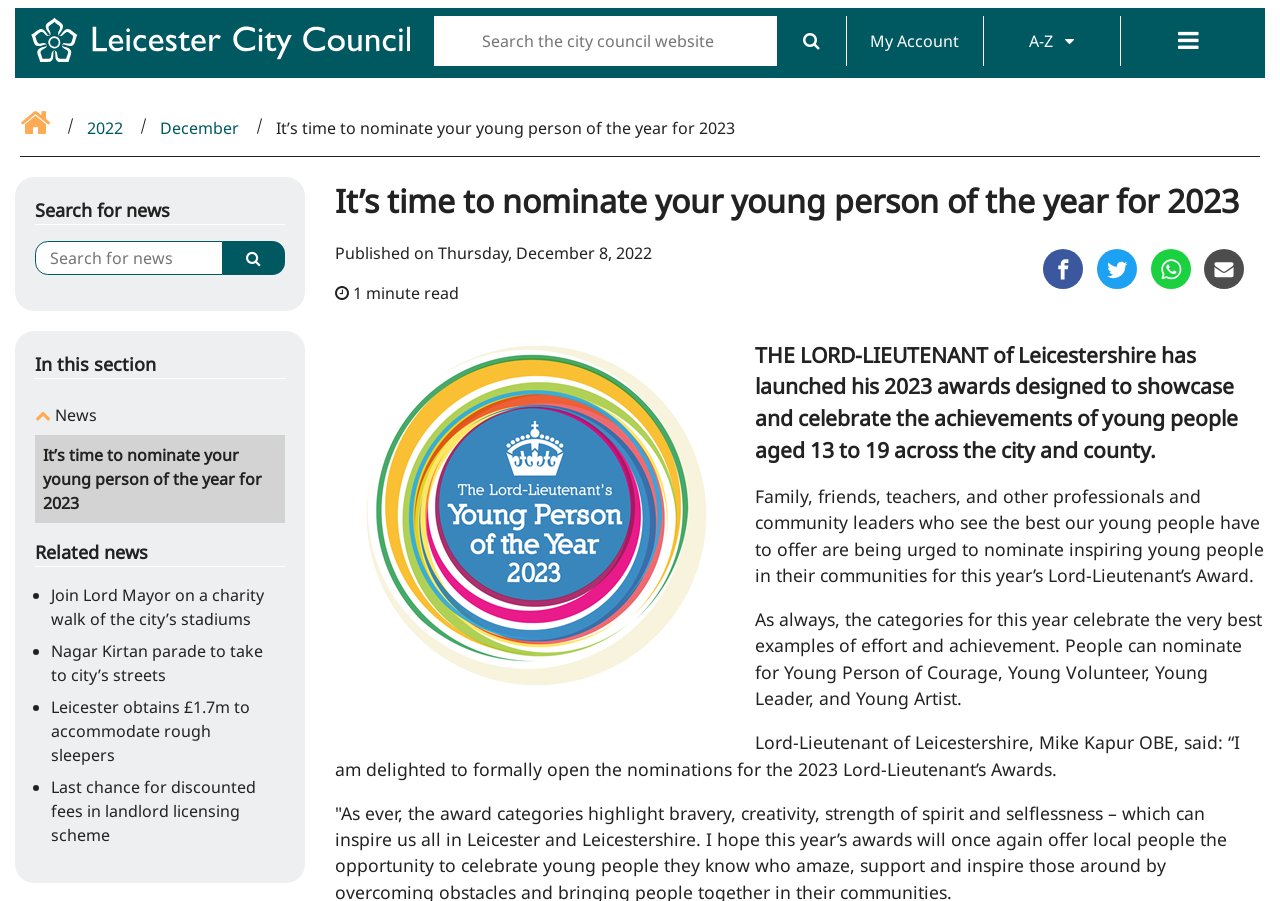Could you provide the bounding box coordinates for the portion of the screen to click to complete this instruction: "Search for news"?

[0.027, 0.267, 0.174, 0.305]